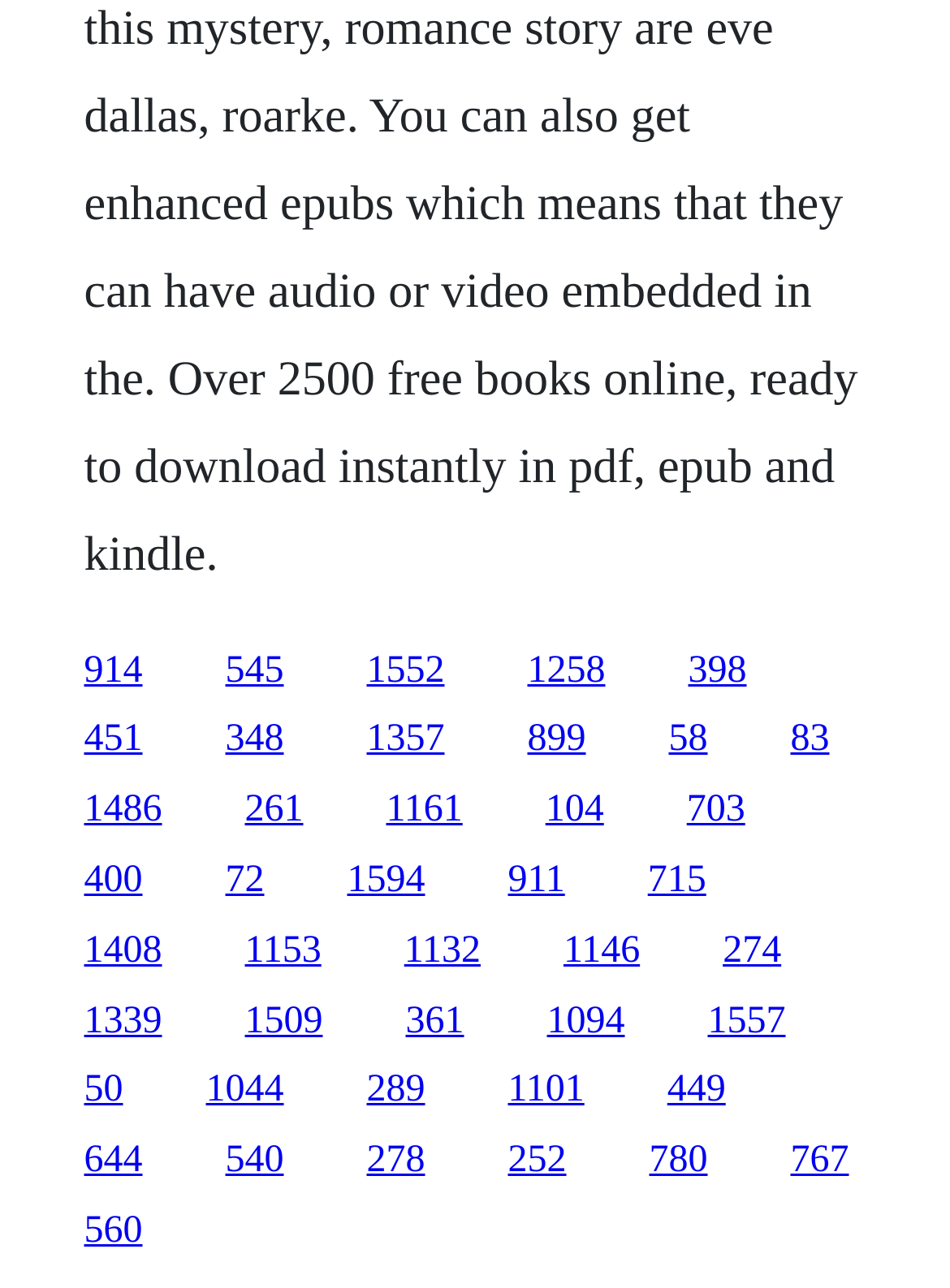How many links are in the top half of the webpage?
Could you please answer the question thoroughly and with as much detail as possible?

I analyzed the y1 and y2 coordinates of all link elements and counted the number of links with y1 and y2 values less than 0.5, which indicates they are in the top half of the webpage. There are 23 links in the top half.